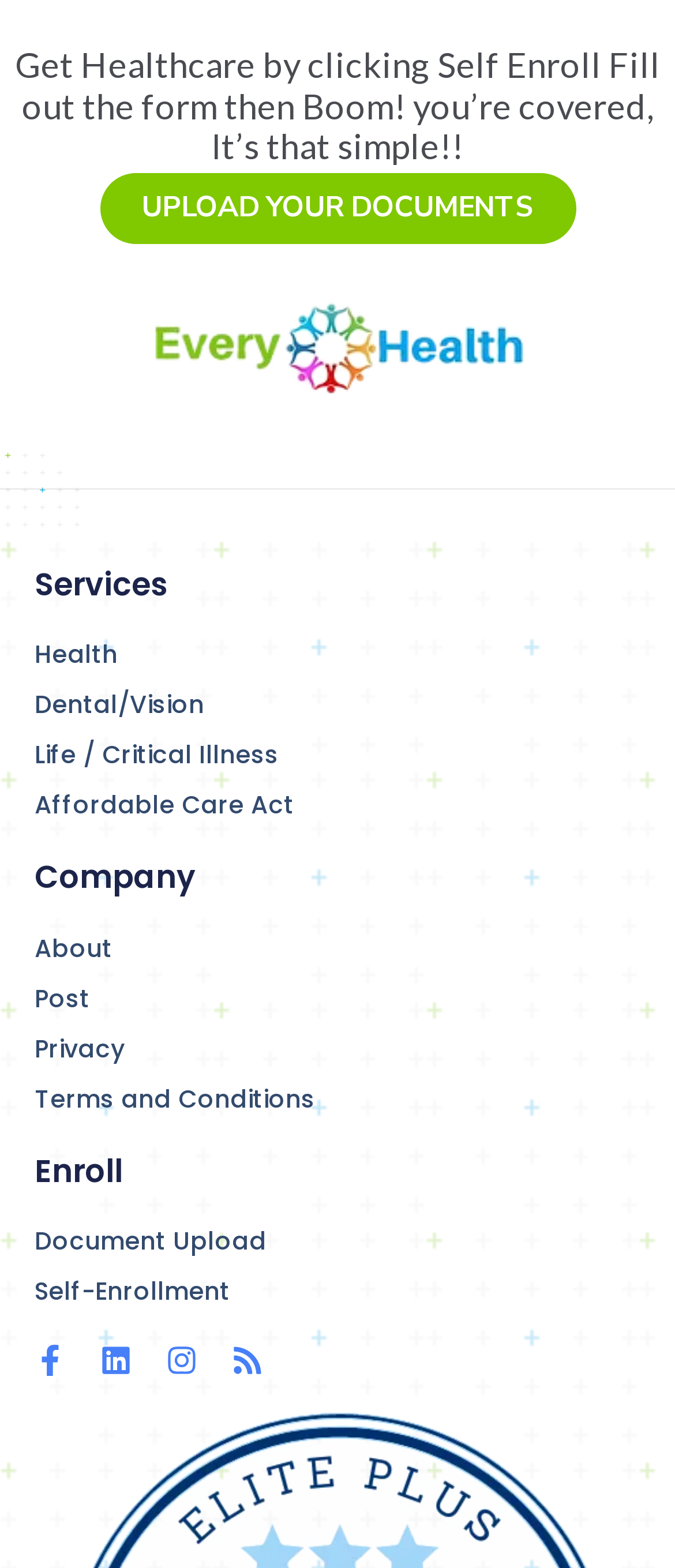Determine the bounding box for the HTML element described here: "Rss". The coordinates should be given as [left, top, right, bottom] with each number being a float between 0 and 1.

[0.344, 0.858, 0.39, 0.878]